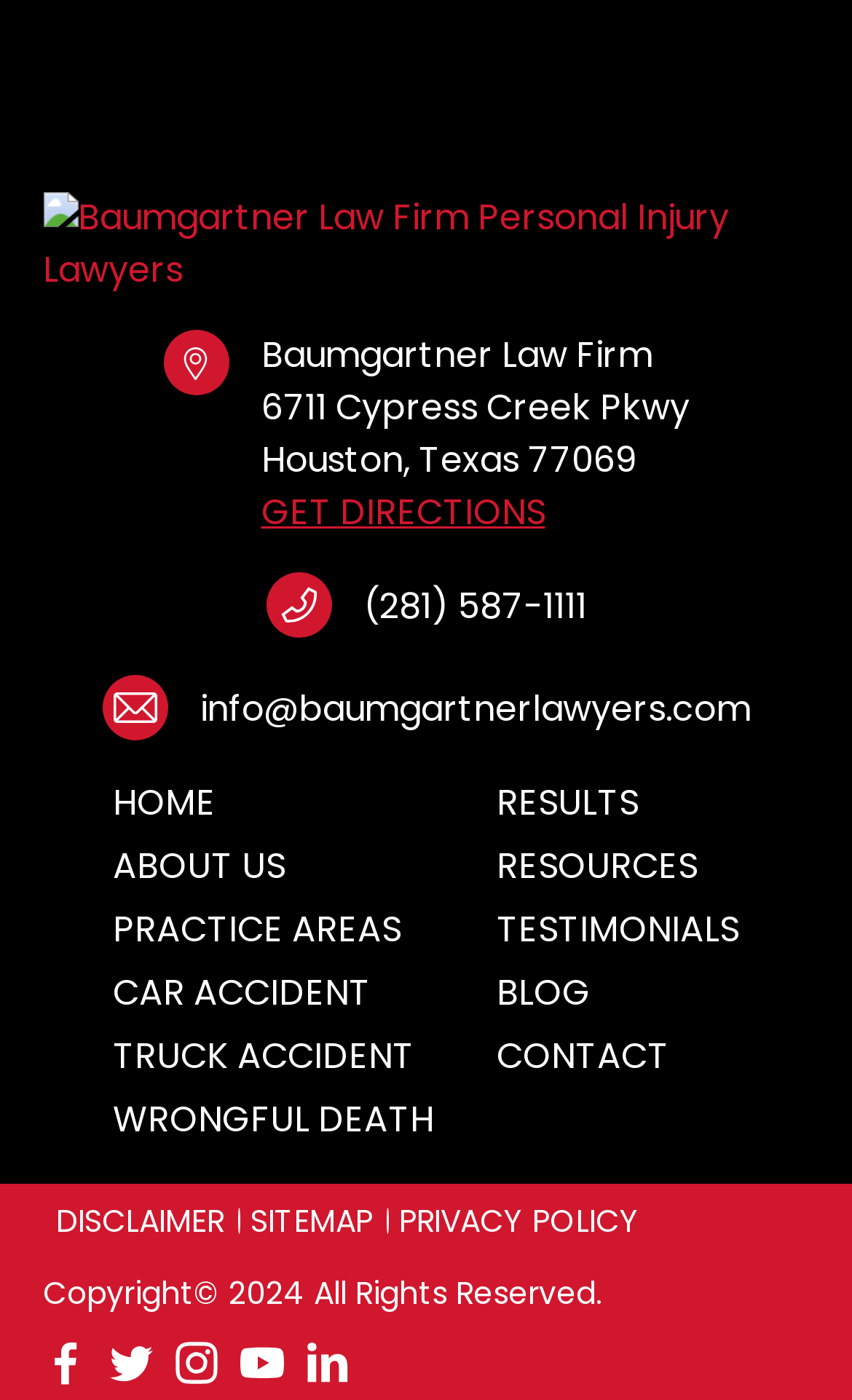Using the given element description, provide the bounding box coordinates (top-left x, top-left y, bottom-right x, bottom-right y) for the corresponding UI element in the screenshot: TESTIMONIALS

[0.583, 0.646, 0.867, 0.684]